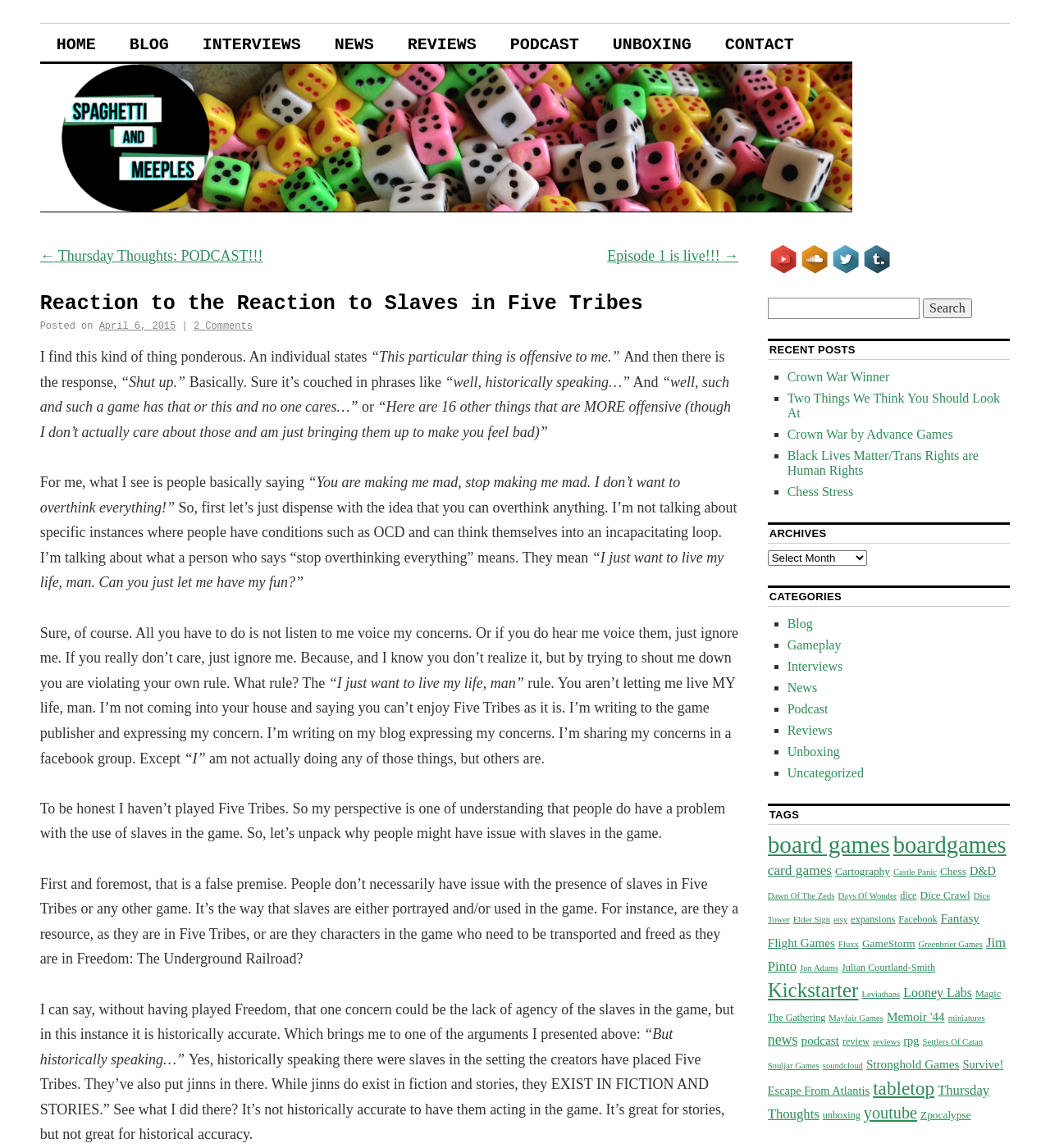What social media platforms are linked at the bottom of the page? Using the information from the screenshot, answer with a single word or phrase.

YouTube, Soundcloud, Twitter, Tumblr